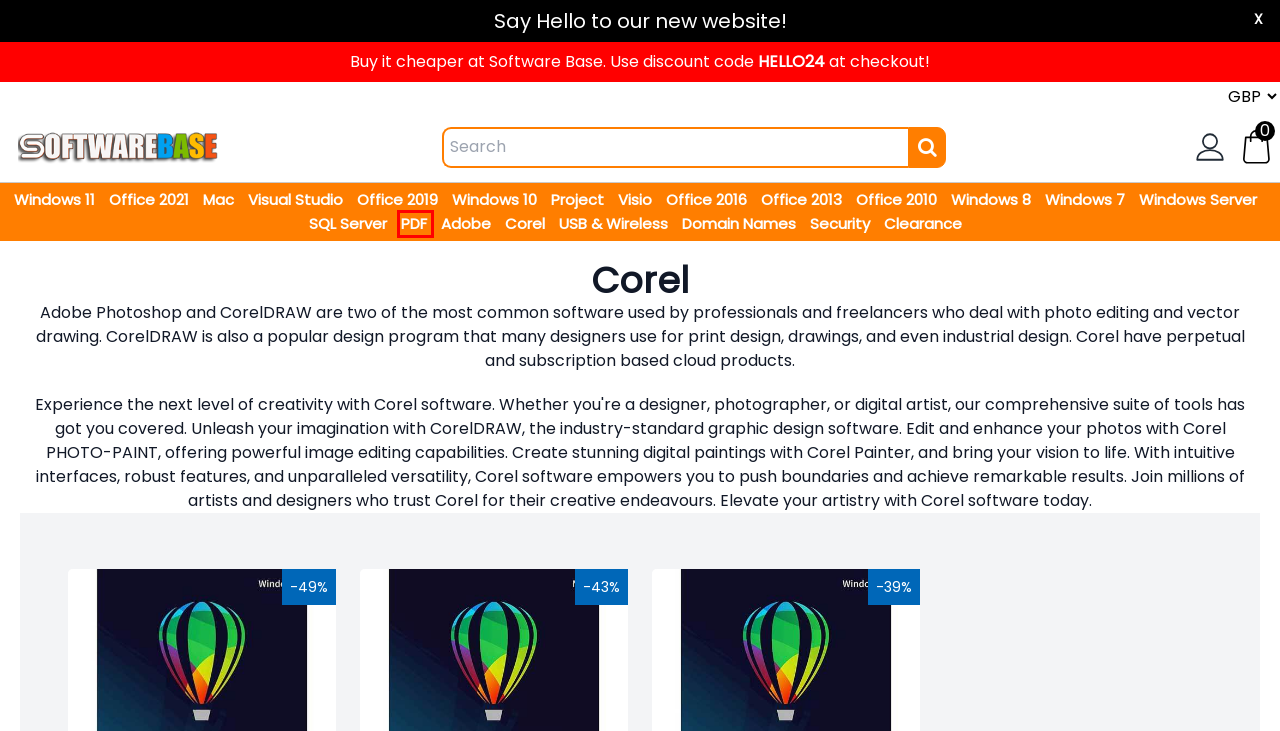Consider the screenshot of a webpage with a red bounding box and select the webpage description that best describes the new page that appears after clicking the element inside the red box. Here are the candidates:
A. Buy Windows 11 Home, Enterprise & Professional - Low prices for Business Operating Systems
B. Buy Windows 7| best price at Software Base
C. Buy powerful Internet Security Software | Protect Your Devices Today
D. Buy Office 2019 Key UK | Office 2019 for Sale | Software Base
E. Buy PDF| best price at Software Base
F. Buy Windows 8| best price at Software Base
G. Microsoft Office for Windows 10 - Buy Windows 10 License Key, Home Product Key - Software Base
H. Buy Visual Studio software at best price|Buy Visual Studio 2019/2022

E